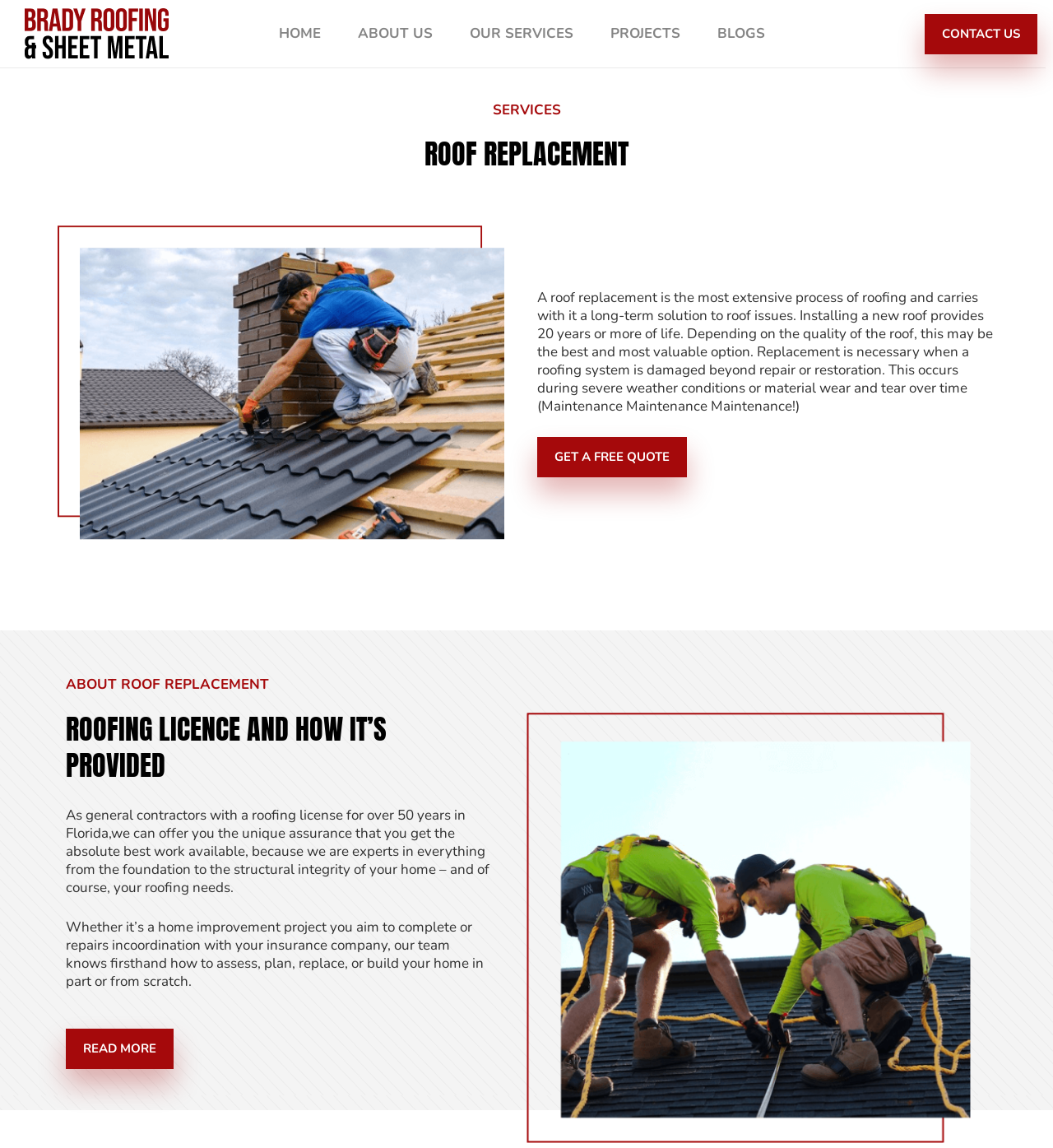Determine the bounding box coordinates of the element's region needed to click to follow the instruction: "Learn about the mission of FRTAB". Provide these coordinates as four float numbers between 0 and 1, formatted as [left, top, right, bottom].

None